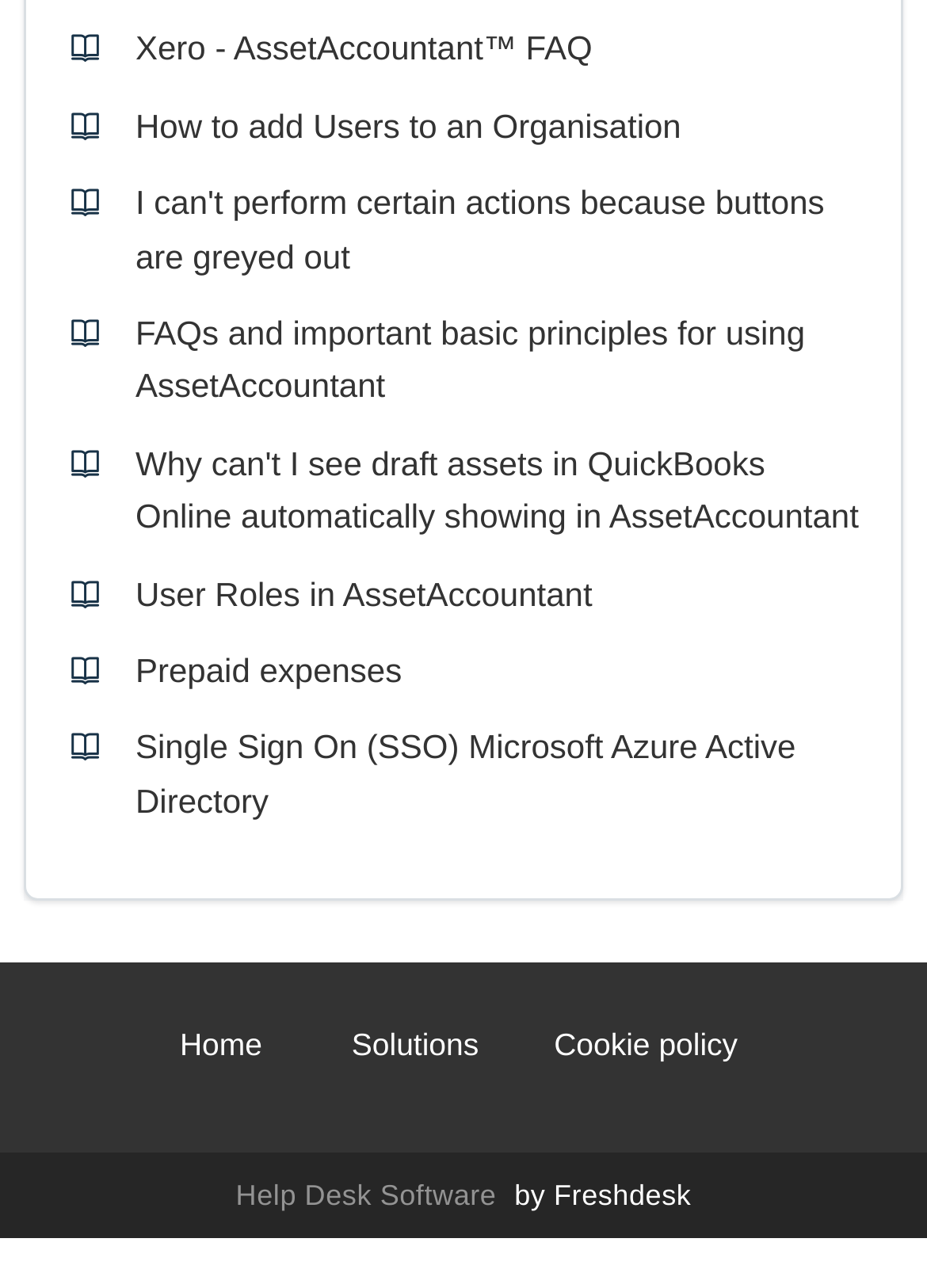How many navigation links are there at the bottom of the page?
Refer to the image and provide a concise answer in one word or phrase.

3